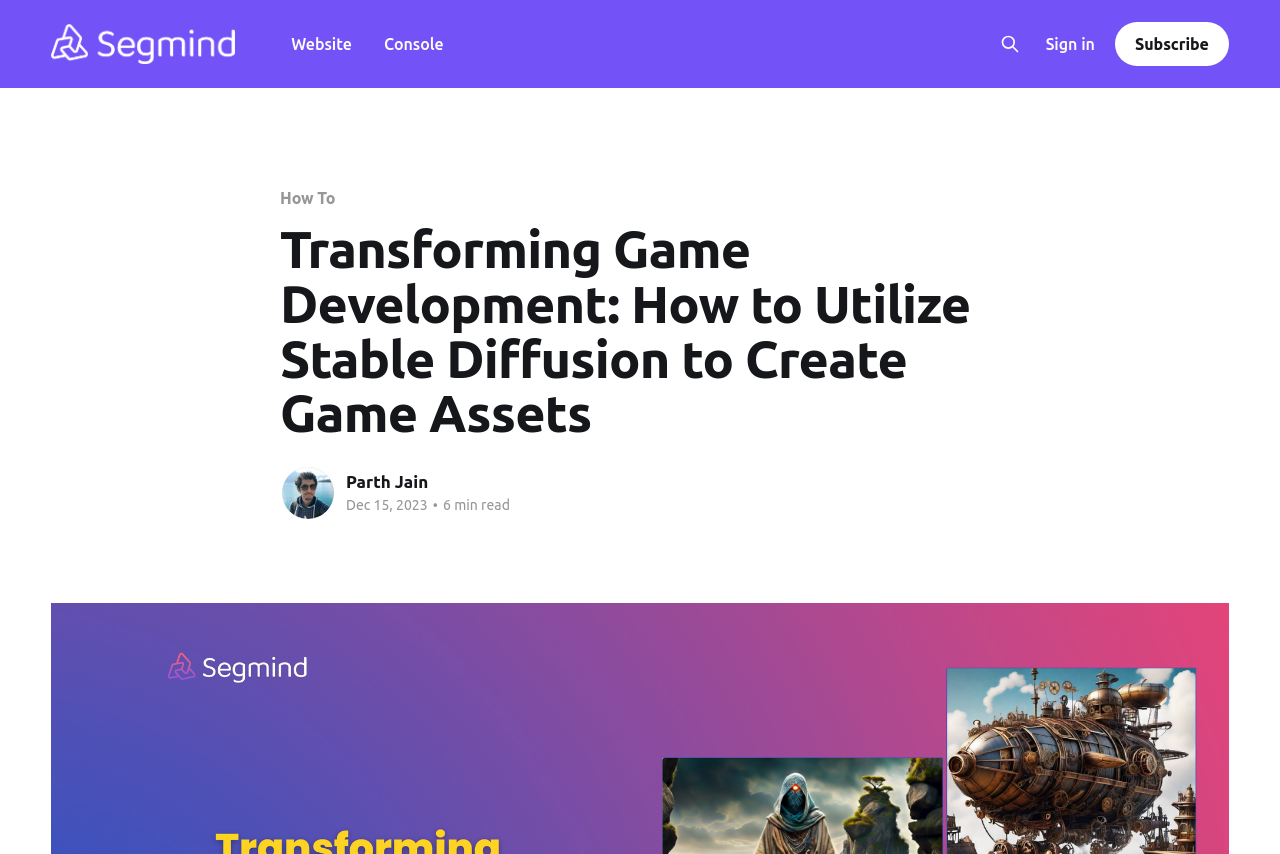How long does it take to read the article?
Using the visual information from the image, give a one-word or short-phrase answer.

6 min